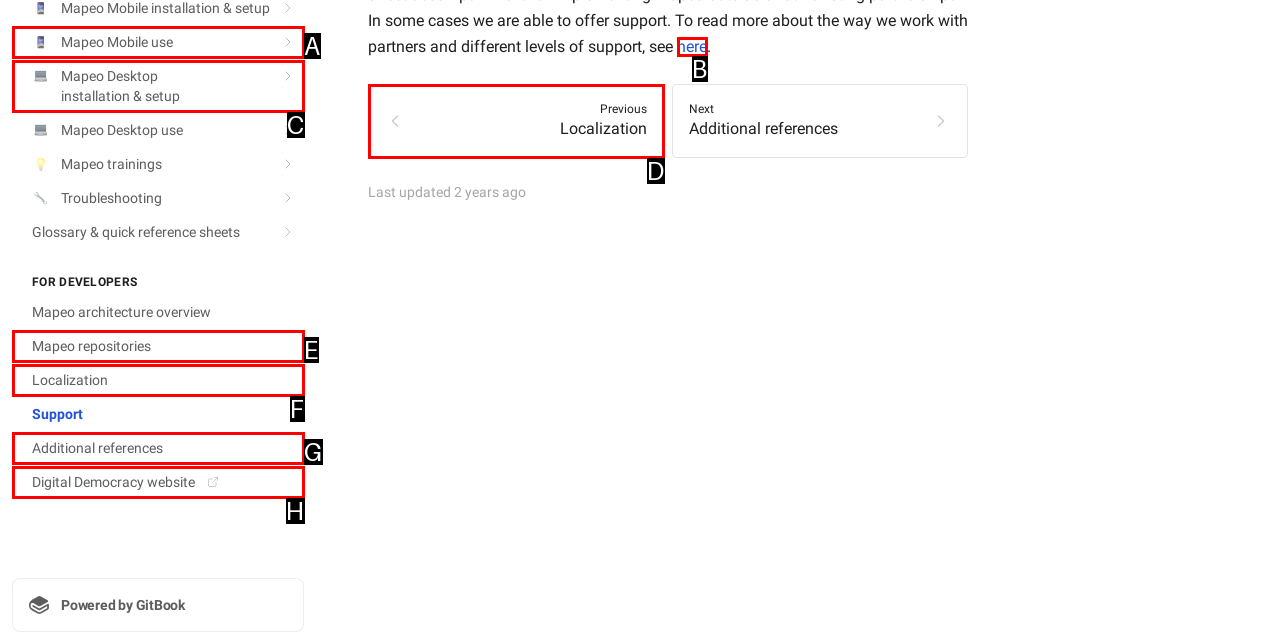Select the letter of the UI element that best matches: 💻Mapeo Desktop installation & setup
Answer with the letter of the correct option directly.

C